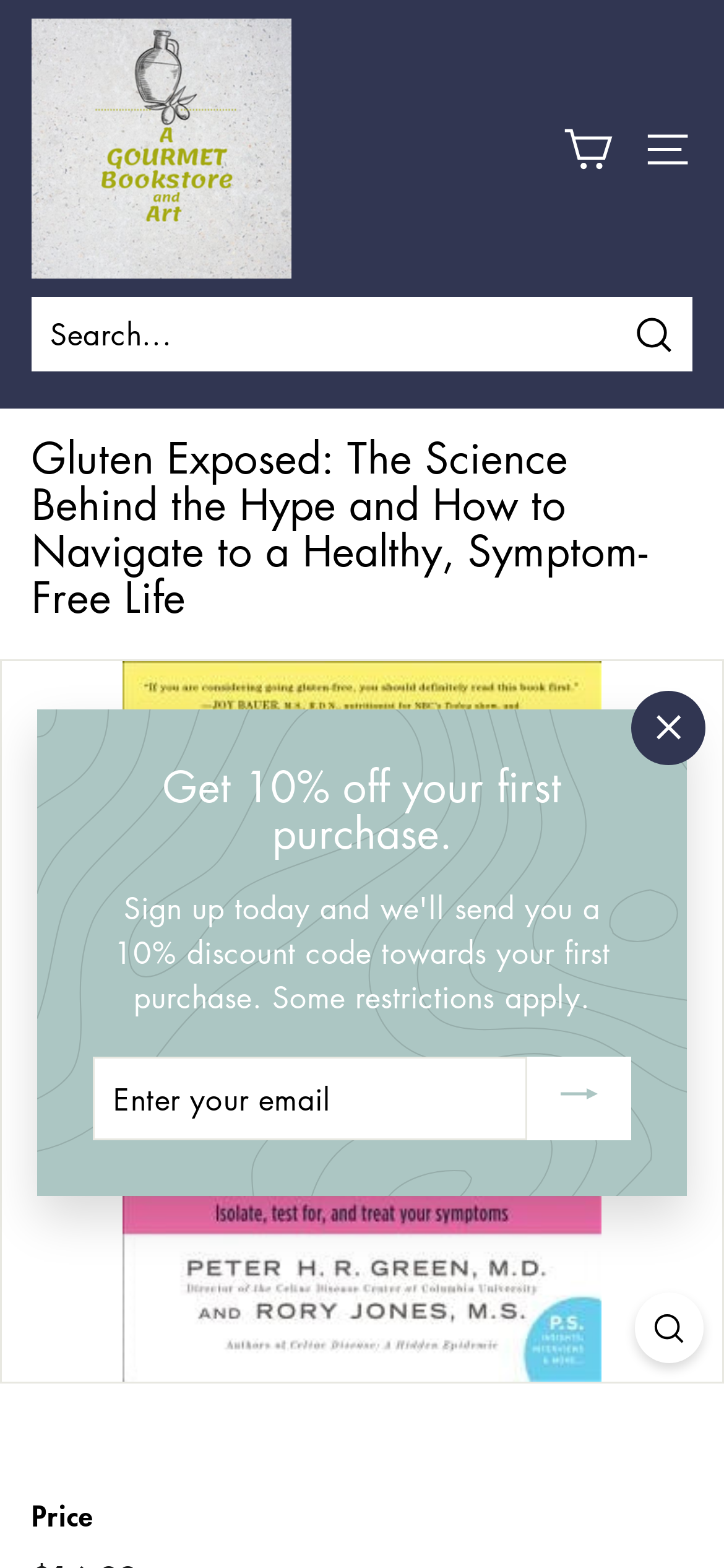What is the name of the bookstore?
Based on the image, provide your answer in one word or phrase.

The Gourmet Bookstore